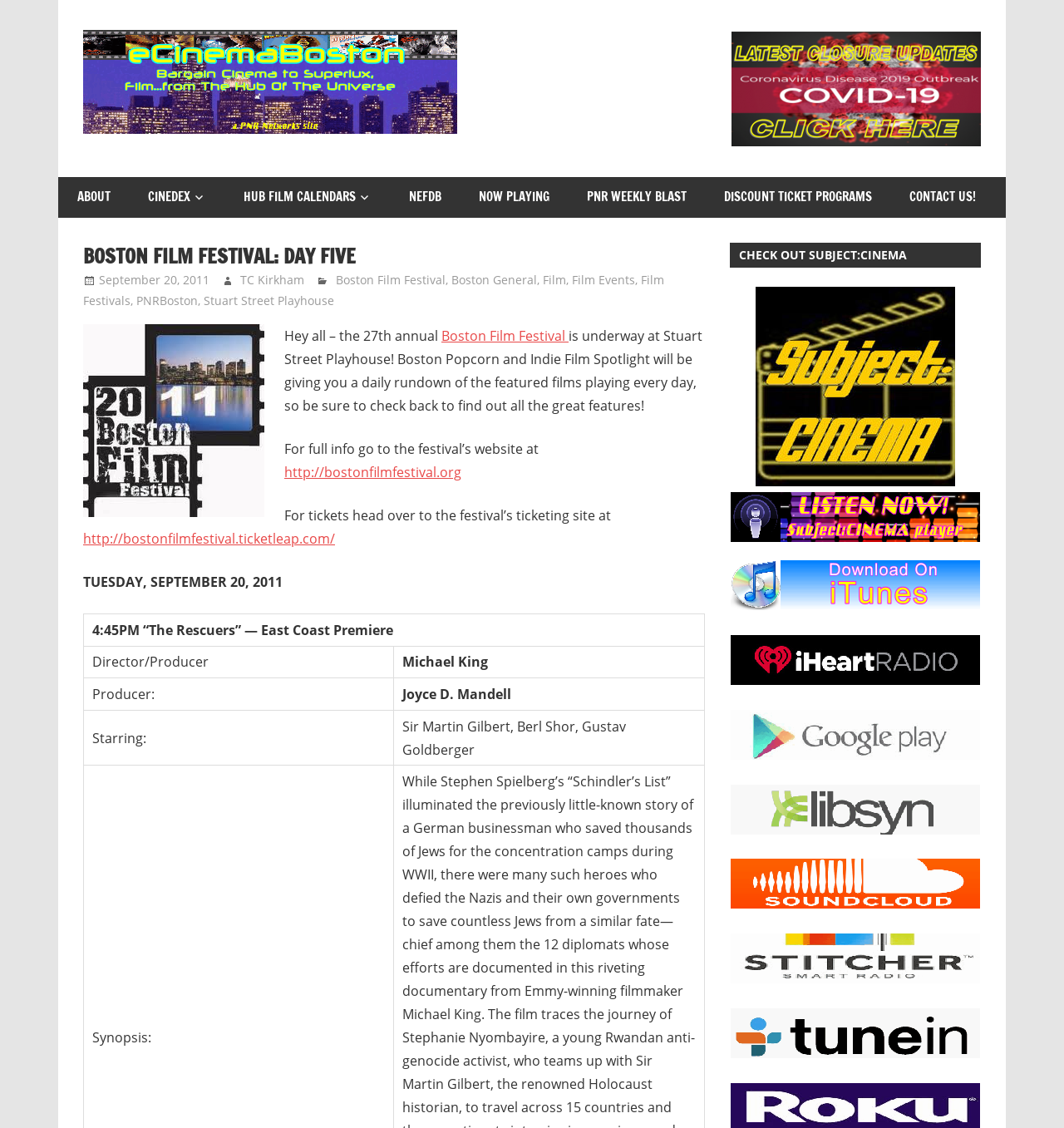Explain the contents of the webpage comprehensively.

The webpage is about the Boston Film Festival, specifically Day Five. At the top, there is a header with the title "Boston Film Festival: Day Five" and a link to "eCinemaBoston" with an accompanying image. Below this, there is a navigation menu with links to various sections, including "ABOUT", "CINEDEX", "HUB FILM CALENDARS", and others.

The main content of the page is divided into two sections. The left section has a heading "BOSTON FILM FESTIVAL: DAY FIVE" and provides information about the festival, including the date, September 20, 2011, and the location, Stuart Street Playhouse. There are also links to the festival's website and ticketing site.

Below this, there is a schedule of events for the day, presented in a table format. Each row represents a different event, with columns for the time, title, director, producer, and starring actors.

The right section of the page has a heading "CHECK OUT SUBJECT:CINEMA" and promotes the "PupuPlayer PRO" app, with links to download it on iTunes and subscribe on various platforms, including iHeartRadio, Google Play Music, LibSyn, Soundcloud, Stitcher, and TuneIN. There are also images accompanying each link.

Throughout the page, there are several images, including the "eCinemaBoston" logo, a photo of the Stuart Street Playhouse, and icons for the various platforms mentioned.